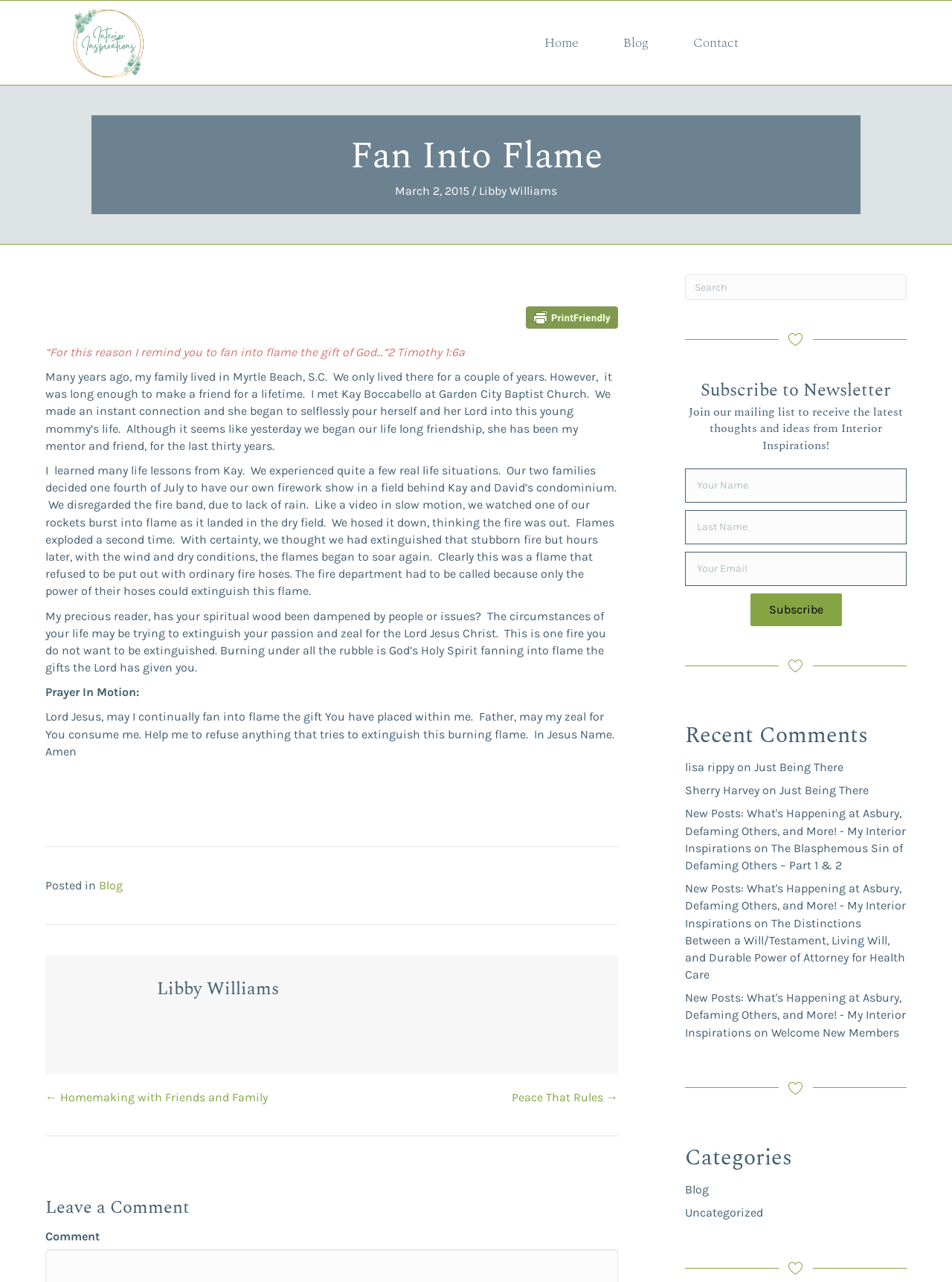Respond with a single word or phrase to the following question: What is the author's name?

Libby Williams